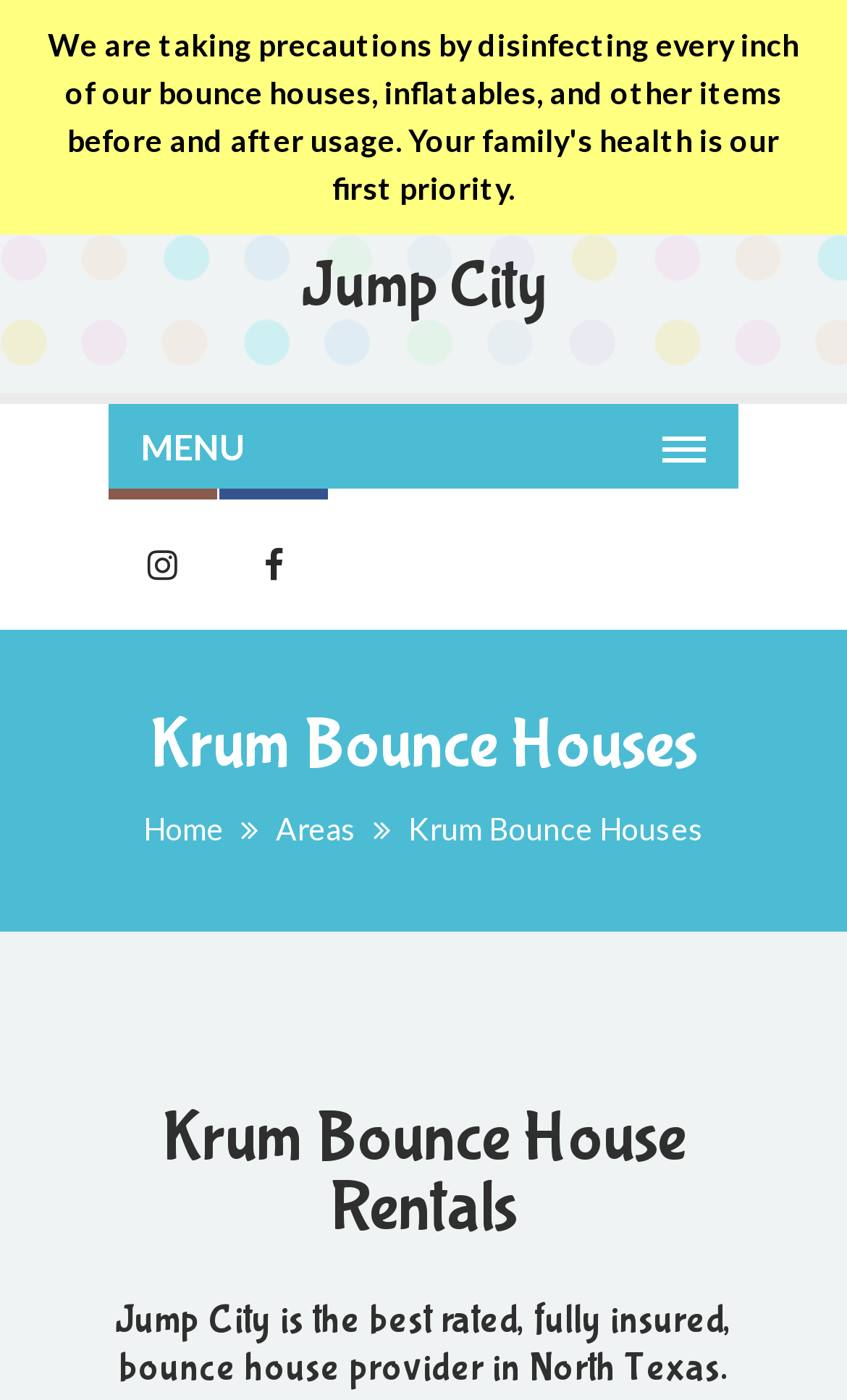Respond to the question below with a concise word or phrase:
Is the bounce house provider insured?

Yes